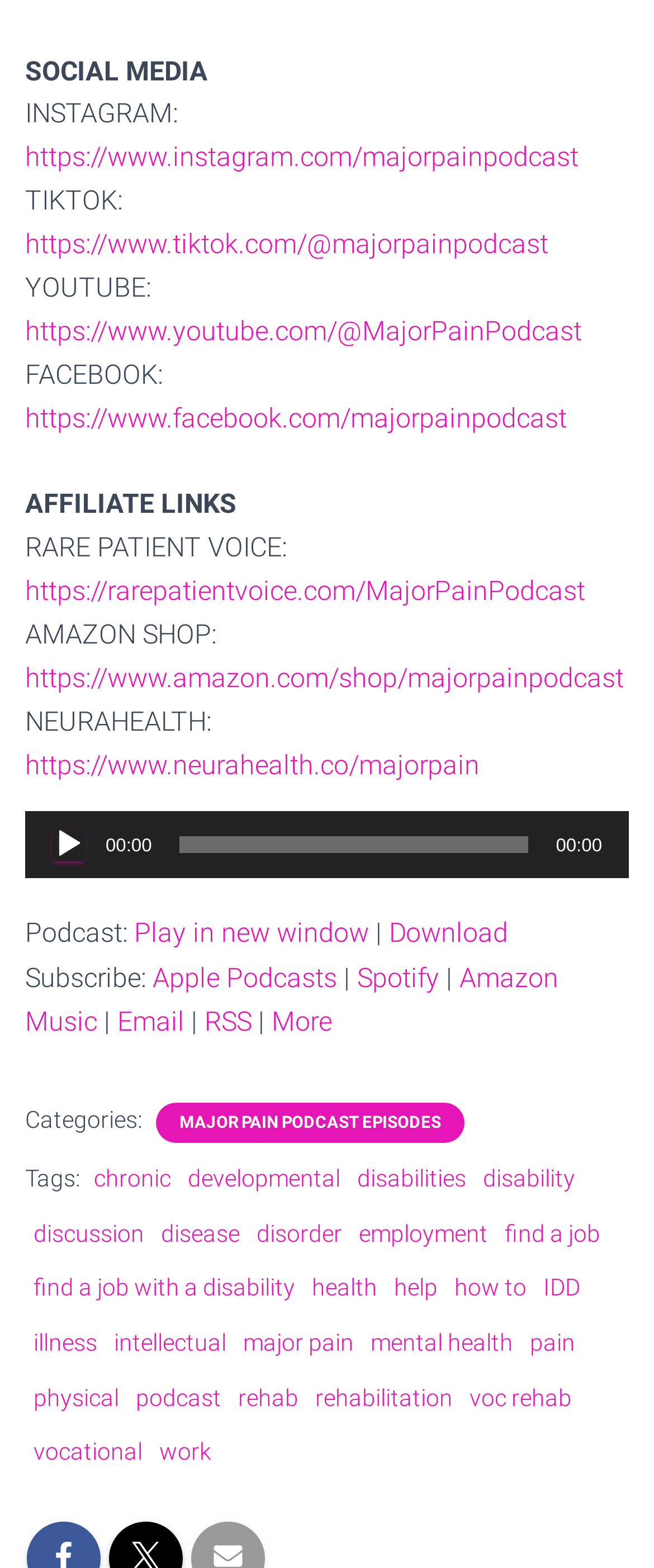What are the available platforms to subscribe to the podcast?
Please look at the screenshot and answer in one word or a short phrase.

Apple Podcasts, Spotify, Amazon Music, Email, RSS